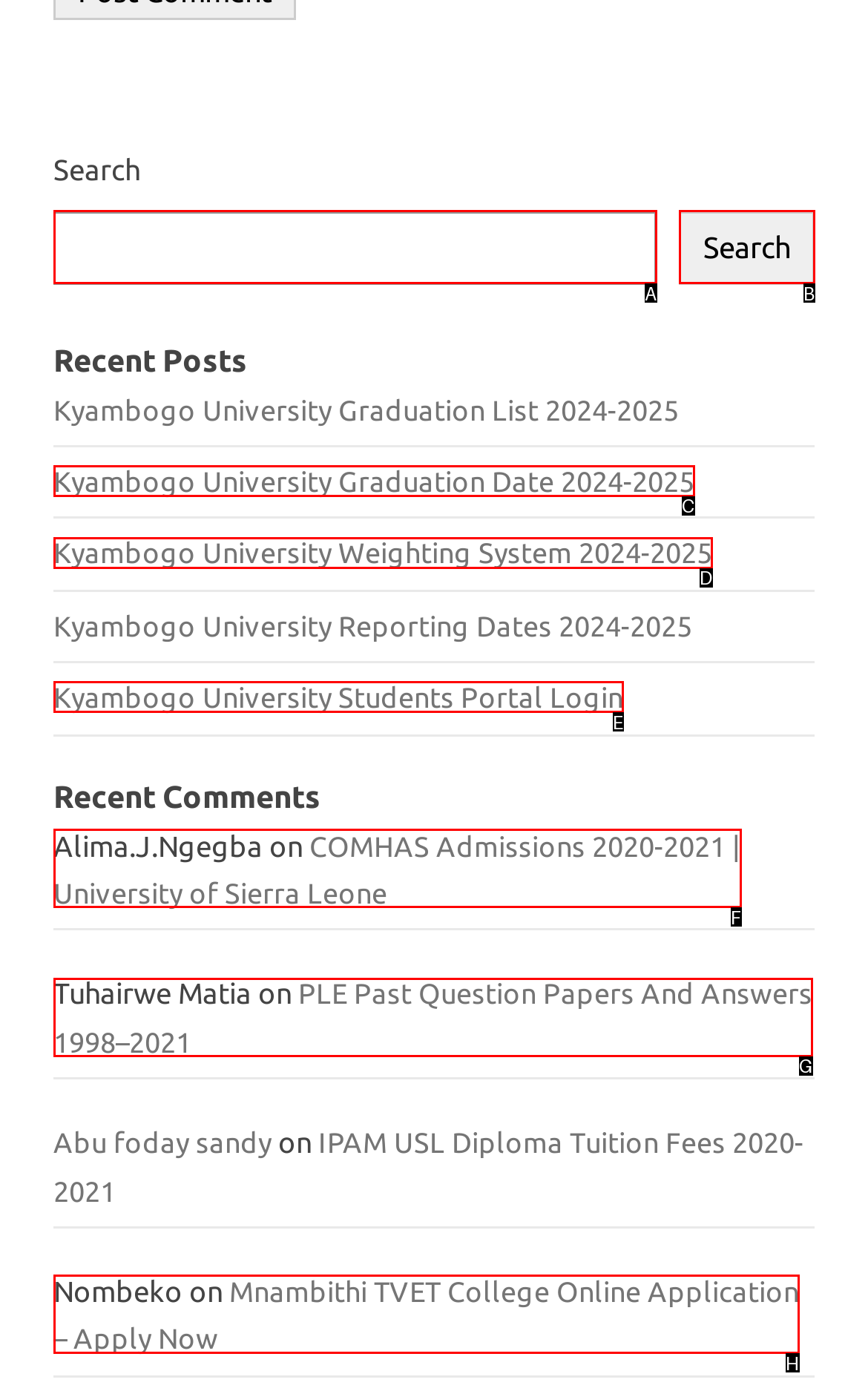Choose the HTML element that matches the description: Search
Reply with the letter of the correct option from the given choices.

B